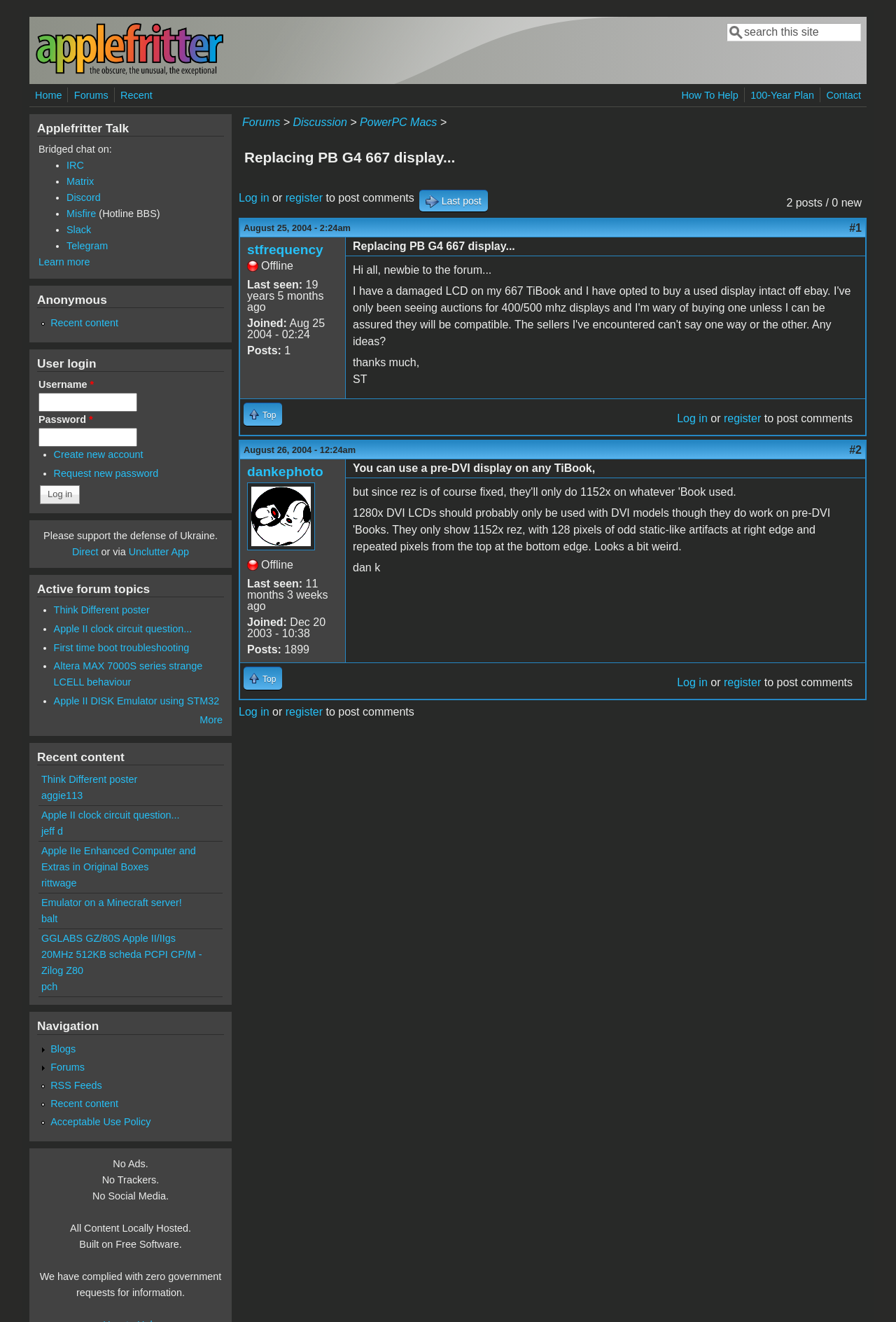Offer a detailed explanation of the webpage layout and contents.

This webpage is a forum discussion page on Applefritter, a website focused on Apple products. At the top of the page, there is a navigation menu with links to "Home", "Forums", "Recent", "How To Help", "100-Year Plan", and "Contact". Below the navigation menu, there is a search form with a text box and a "Search this site" label.

The main content of the page is a discussion thread titled "Replacing PB G4 667 display...". The thread has two posts, each with a heading, a post date, and a username. The first post is from "stfrequency" and has a reply from "dankephoto". Each post has a "Log in" or "Register" link to allow users to post comments.

To the right of the discussion thread, there is a sidebar with links to "Top" and "Log in" or "Register" to post comments. Below the sidebar, there is a section titled "Applefritter Talk" with links to bridged chat services such as IRC, Matrix, Discord, Misfire, Slack, and Telegram.

There are several images on the page, including a "Home" icon and a user profile picture for "dankephoto". The page has a total of 7 headings, 14 links, 2 images, and 34 static text elements.